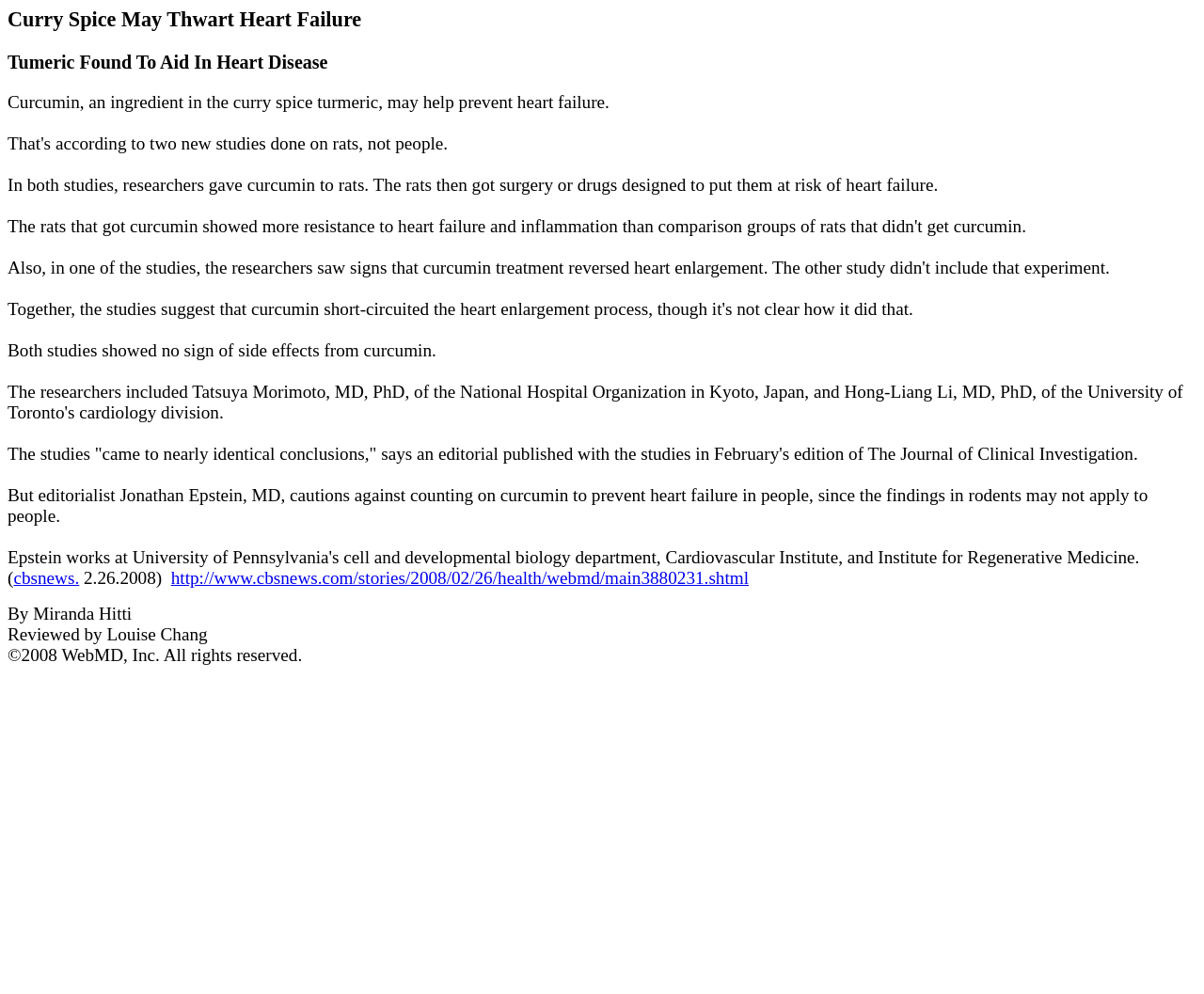Examine the screenshot and answer the question in as much detail as possible: Who reviewed the article?

The webpage credits Louise Chang as the reviewer of the article, as indicated by the text 'Reviewed by Louise Chang'.